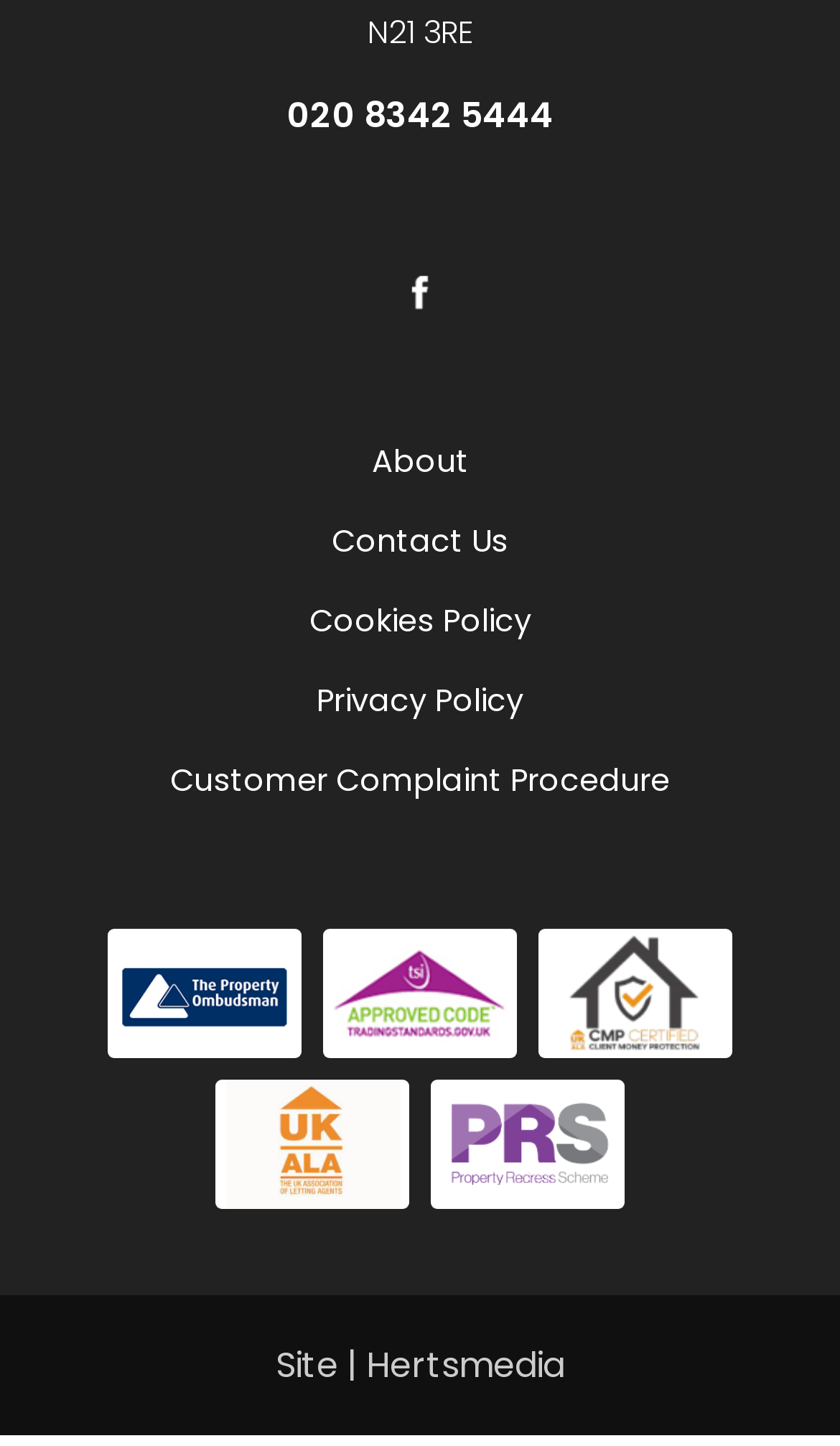Locate the bounding box coordinates of the clickable area needed to fulfill the instruction: "Visit the Facebook page".

[0.474, 0.188, 0.526, 0.218]